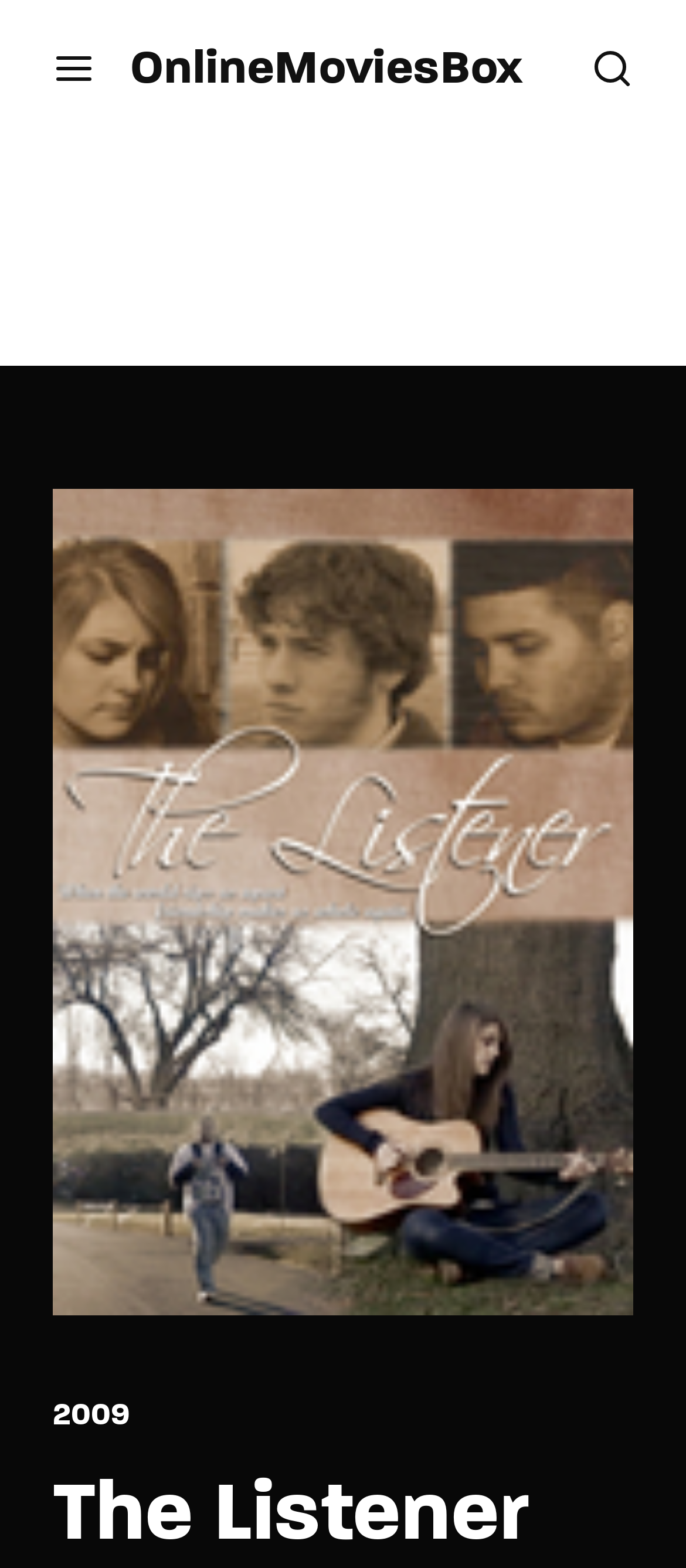Produce an elaborate caption capturing the essence of the webpage.

The webpage is about a movie titled "The Listener" released in 2009. At the top left corner, there is a small icon with a toggle button. Next to it, there is a link to "OnlineMoviesBox". On the top right corner, there is another small icon. Below these icons, there is a large image that spans almost the entire width of the page.

Below the large image, there are two headings, one displaying the release year "2009" and the other displaying the movie title "The Listener". 

On the top right corner, there is a search bar with a placeholder text "Type here to search." and a hint text "Press Enter / Return to begin your search or hit ESC to close." below it.

Below the search bar, there are two tabs, "Login" and "Register", with the "Login" tab selected by default. The "Login" tab panel contains a form with fields for username or email address, password, and a "SIGN IN" button. There is also a "Remember Me" checkbox and a link to "Lost Your Password?".

There are no news articles or text about the movie's plot on this page, but the meta description suggests that the movie is about a young musician named Ana who escapes to her music when her life begins to fall apart.